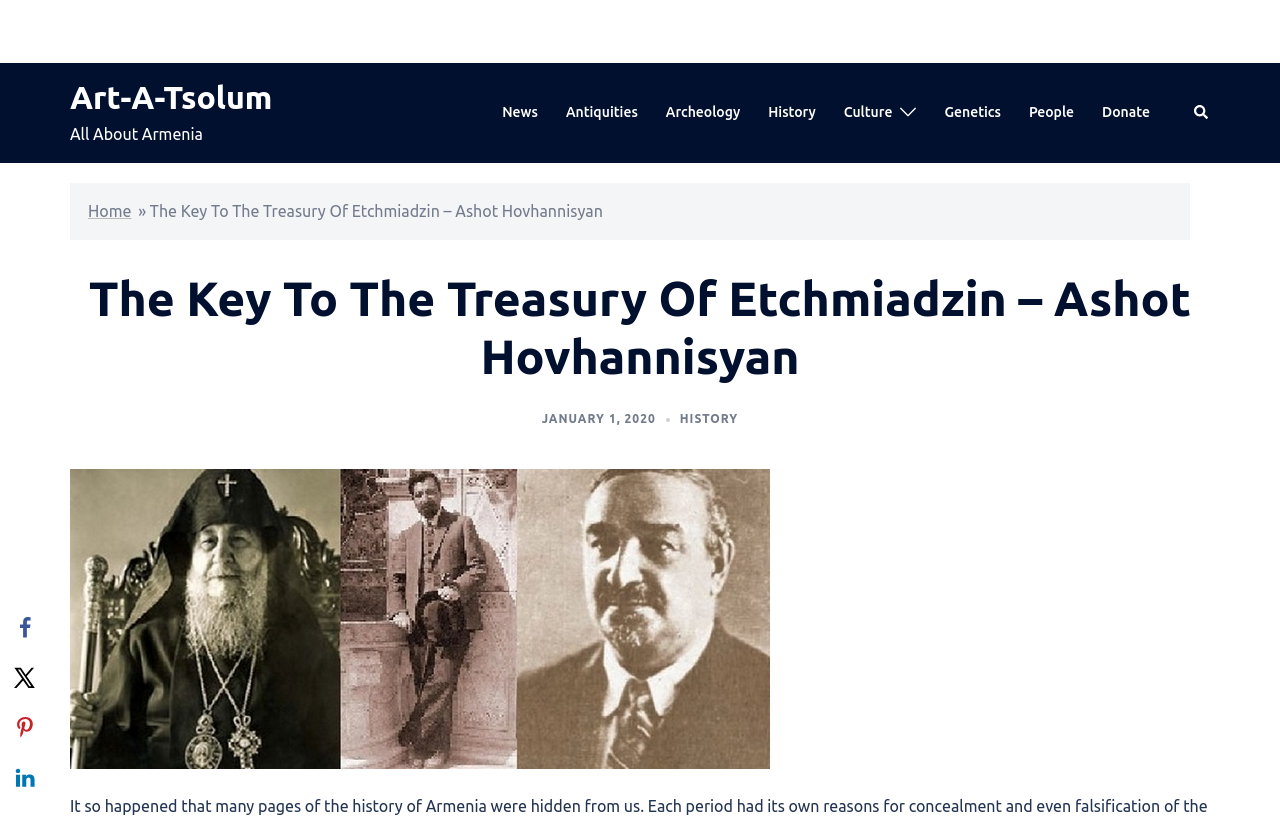Determine the bounding box coordinates of the clickable region to execute the instruction: "Share on Facebook". The coordinates should be four float numbers between 0 and 1, denoted as [left, top, right, bottom].

[0.0, 0.662, 0.039, 0.723]